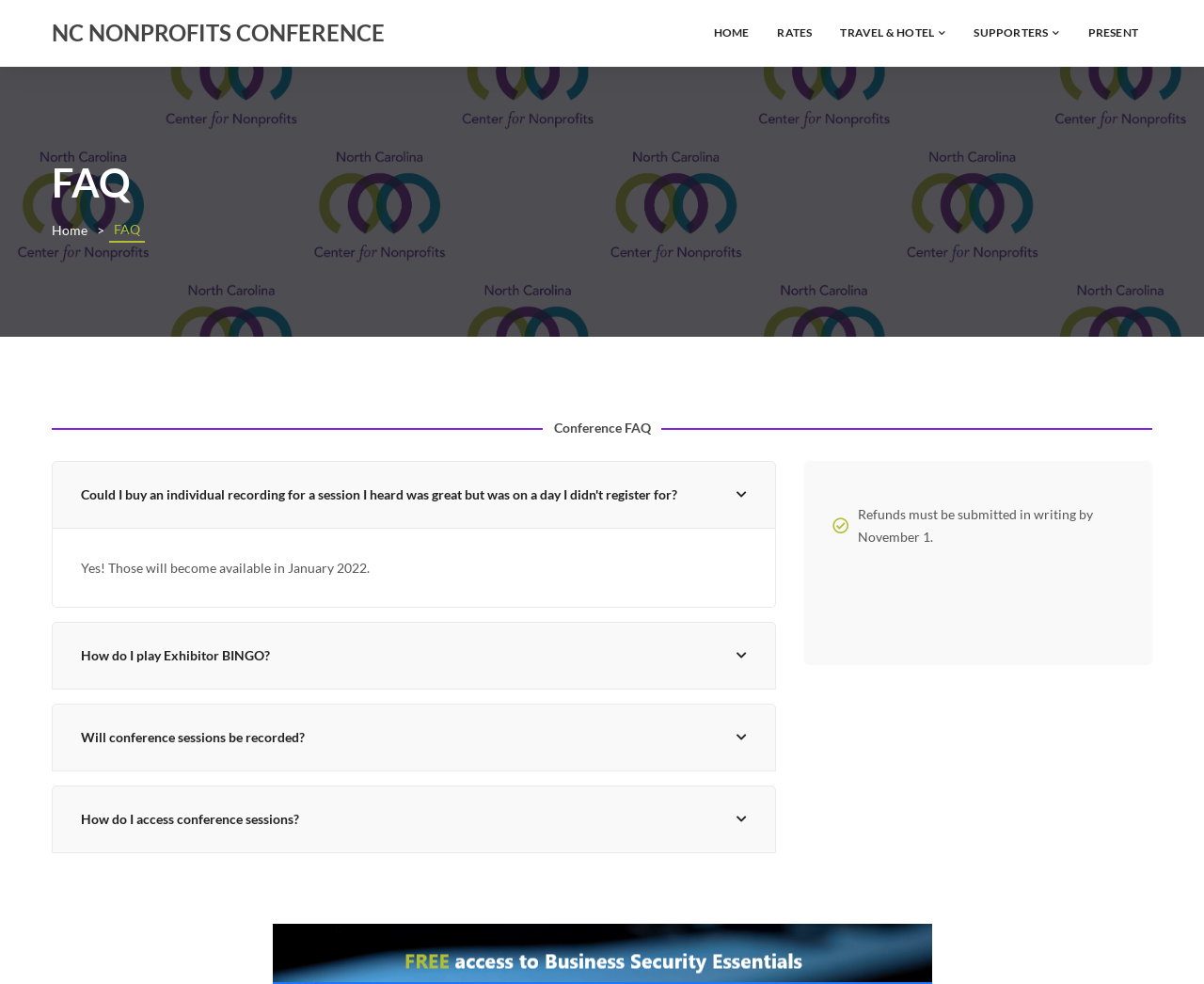Pinpoint the bounding box coordinates for the area that should be clicked to perform the following instruction: "Go to HOME".

[0.581, 0.014, 0.634, 0.053]